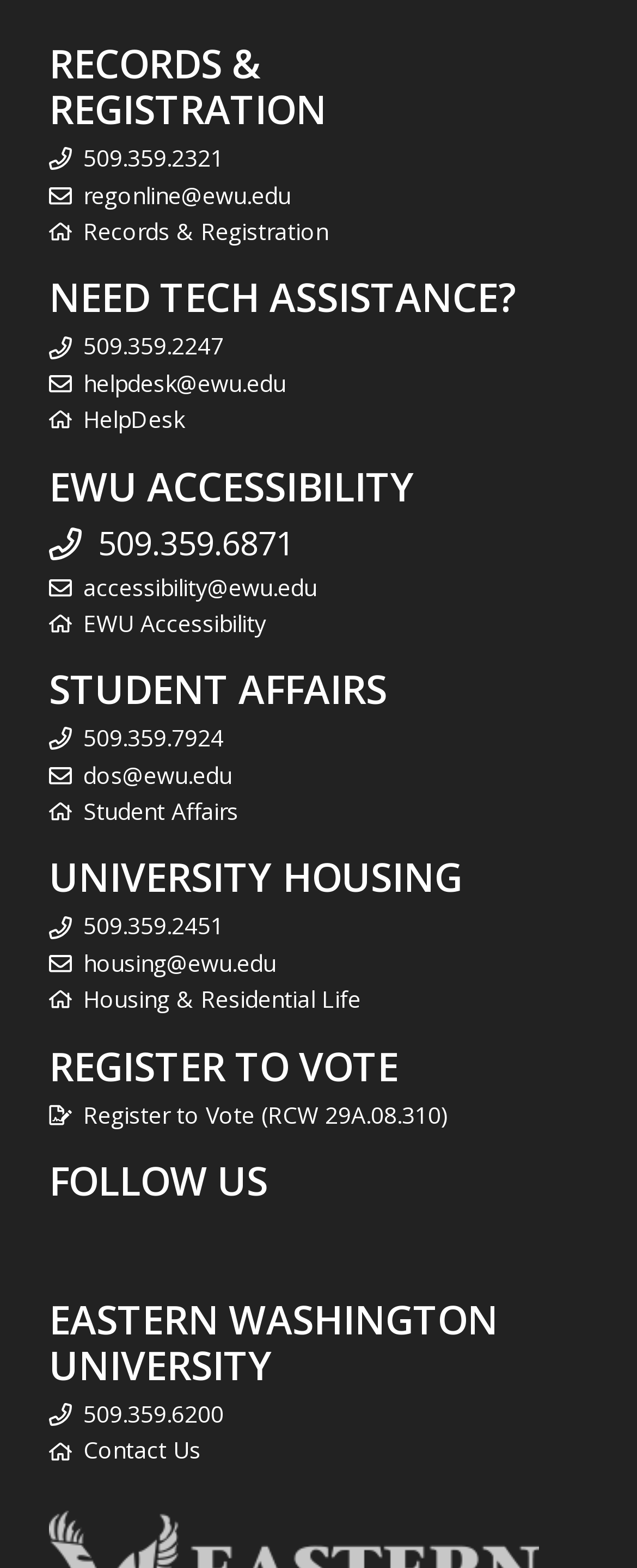Show the bounding box coordinates for the element that needs to be clicked to execute the following instruction: "Call the Records & Registration office". Provide the coordinates in the form of four float numbers between 0 and 1, i.e., [left, top, right, bottom].

[0.131, 0.091, 0.351, 0.111]